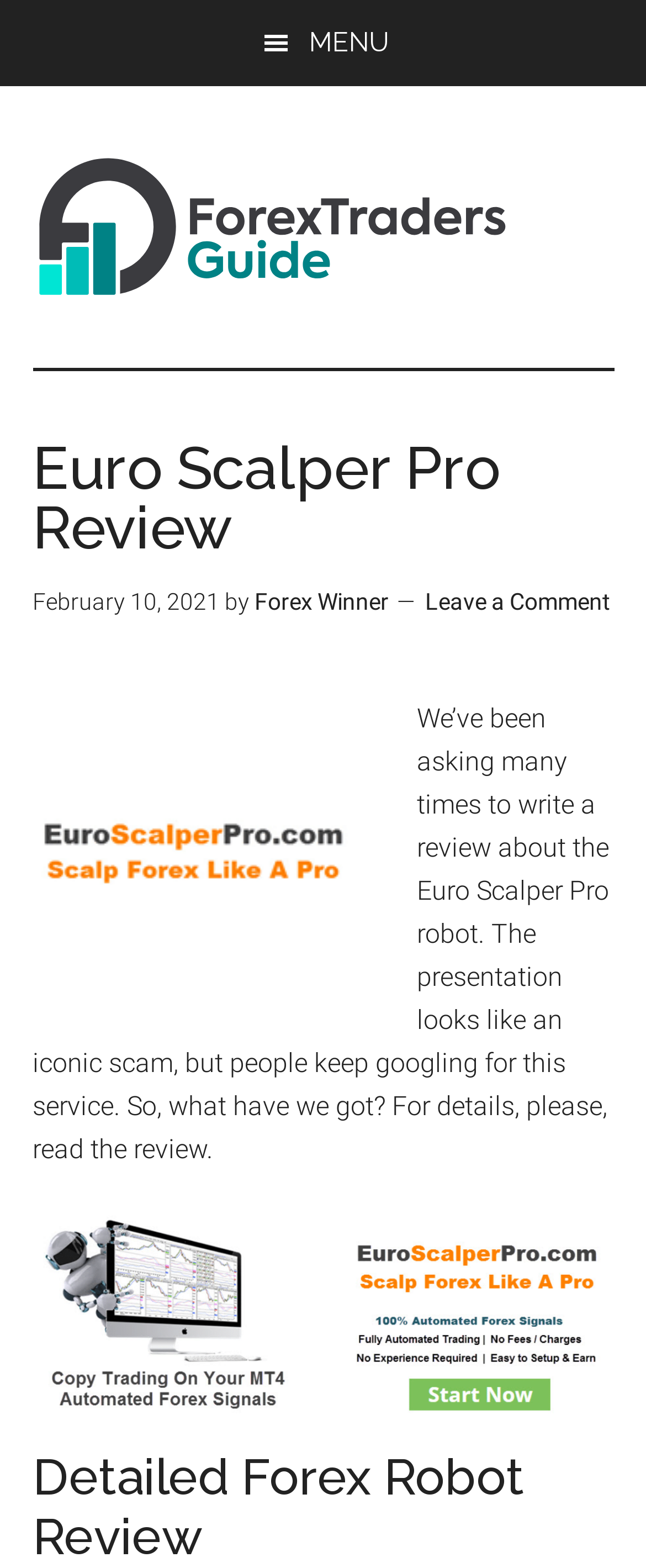When was the review published?
Using the image as a reference, answer with just one word or a short phrase.

February 10, 2021